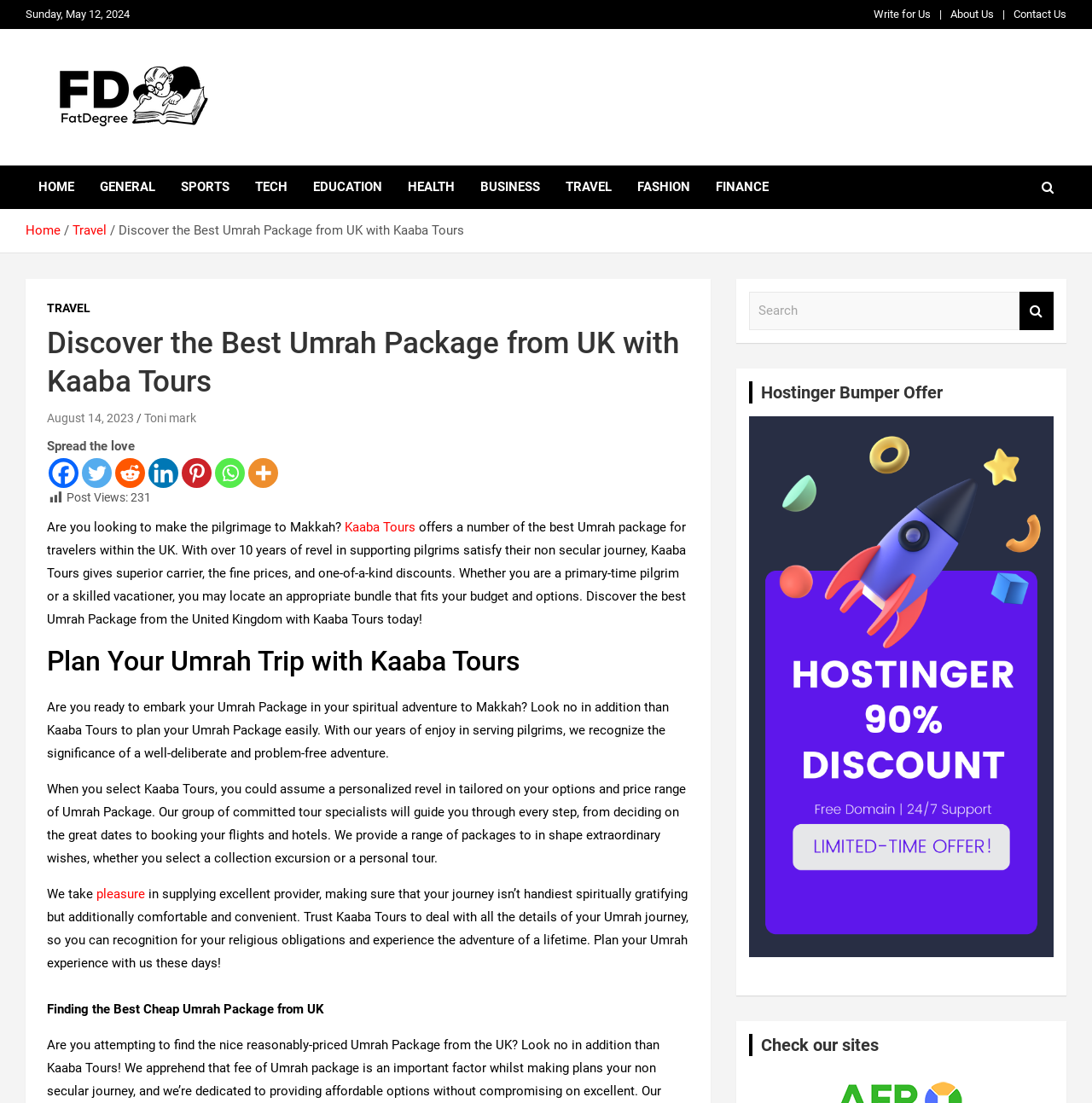Describe the webpage meticulously, covering all significant aspects.

This webpage is about Kaaba Tours, a travel agency that offers Umrah packages for travelers from the UK. At the top of the page, there is a navigation menu with links to various sections, including "HOME", "GENERAL", "SPORTS", "TECH", and more. Below the navigation menu, there is a breadcrumbs section that shows the current page's location, with links to "Home" and "Travel".

The main content of the page is divided into several sections. The first section has a heading that reads "Discover the Best Umrah Package from UK with Kaaba Tours" and a subheading that describes the benefits of choosing Kaaba Tours for Umrah travel. Below this, there is a paragraph of text that explains the services offered by Kaaba Tours, including personalized travel planning and a range of package options.

The next section has a heading that reads "Plan Your Umrah Trip with Kaaba Tours" and provides more information about the travel agency's services, including its years of experience and commitment to providing excellent service. There are also several paragraphs of text that describe the benefits of choosing Kaaba Tours, including the ability to customize travel plans and the agency's attention to detail.

Further down the page, there is a section with a heading that reads "Finding the Best Cheap Umrah Package from UK" and a search box that allows users to search for specific travel options. There is also a button with a search icon and a link to a related offer from Hostinger.

On the right side of the page, there are several links to social media platforms, including Facebook, Twitter, and LinkedIn, as well as a link to "More" options. There is also a section with a heading that reads "Post Views" and displays the number of views for the current page.

At the bottom of the page, there is a section with a heading that reads "Check our sites" and a link to a related website. There is also a figure with an image and a link to a related offer.